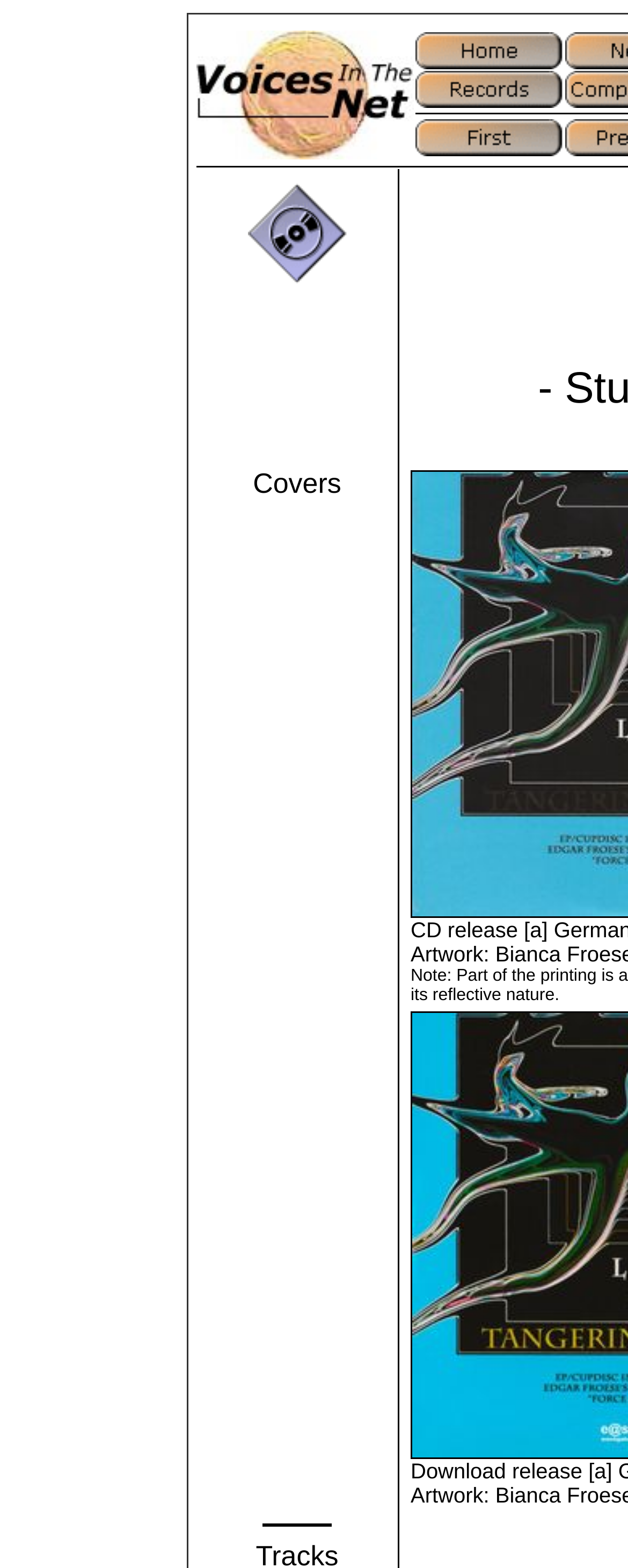Extract the bounding box coordinates for the UI element described by the text: "alt="Back to the web ring"". The coordinates should be in the form of [left, top, right, bottom] with values between 0 and 1.

[0.313, 0.089, 0.659, 0.104]